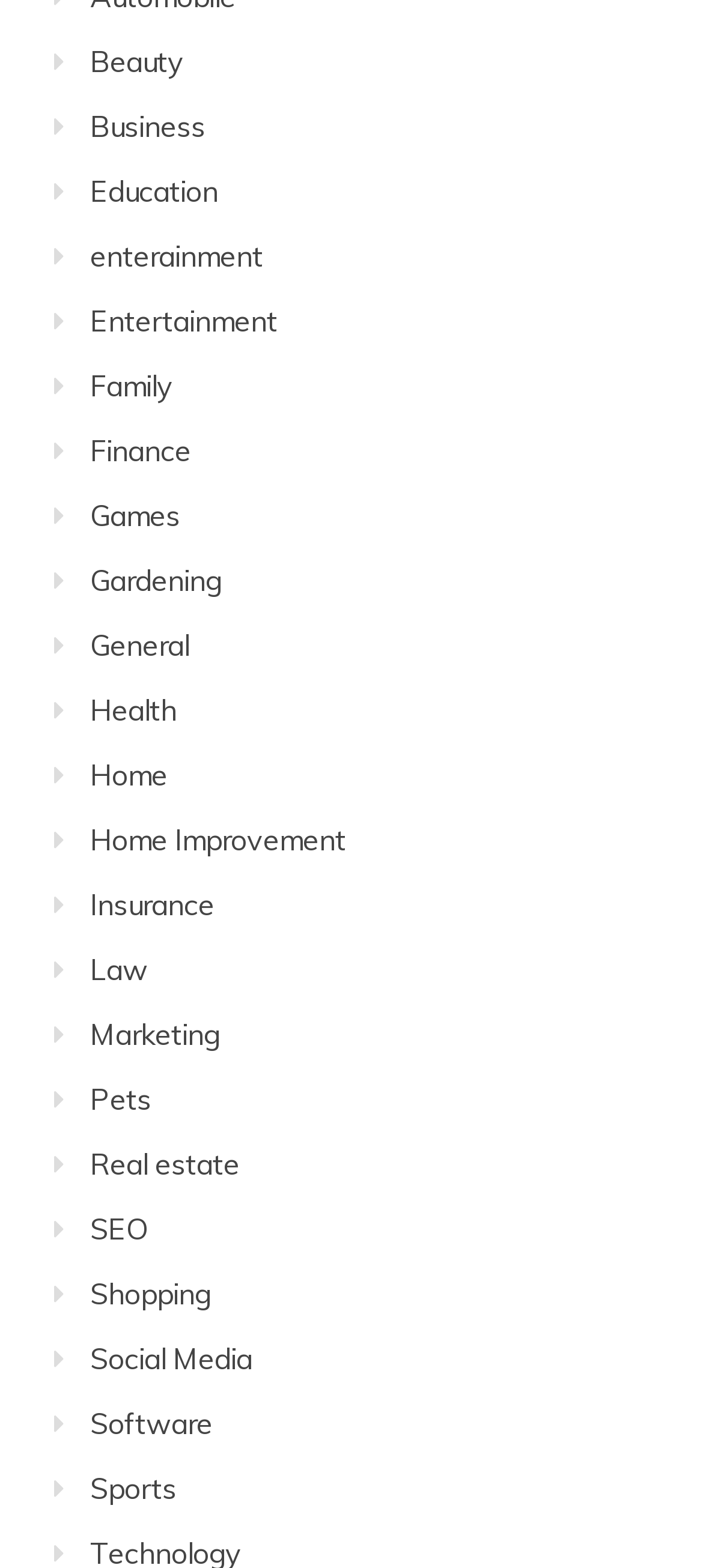Given the element description "Software" in the screenshot, predict the bounding box coordinates of that UI element.

[0.128, 0.896, 0.303, 0.919]